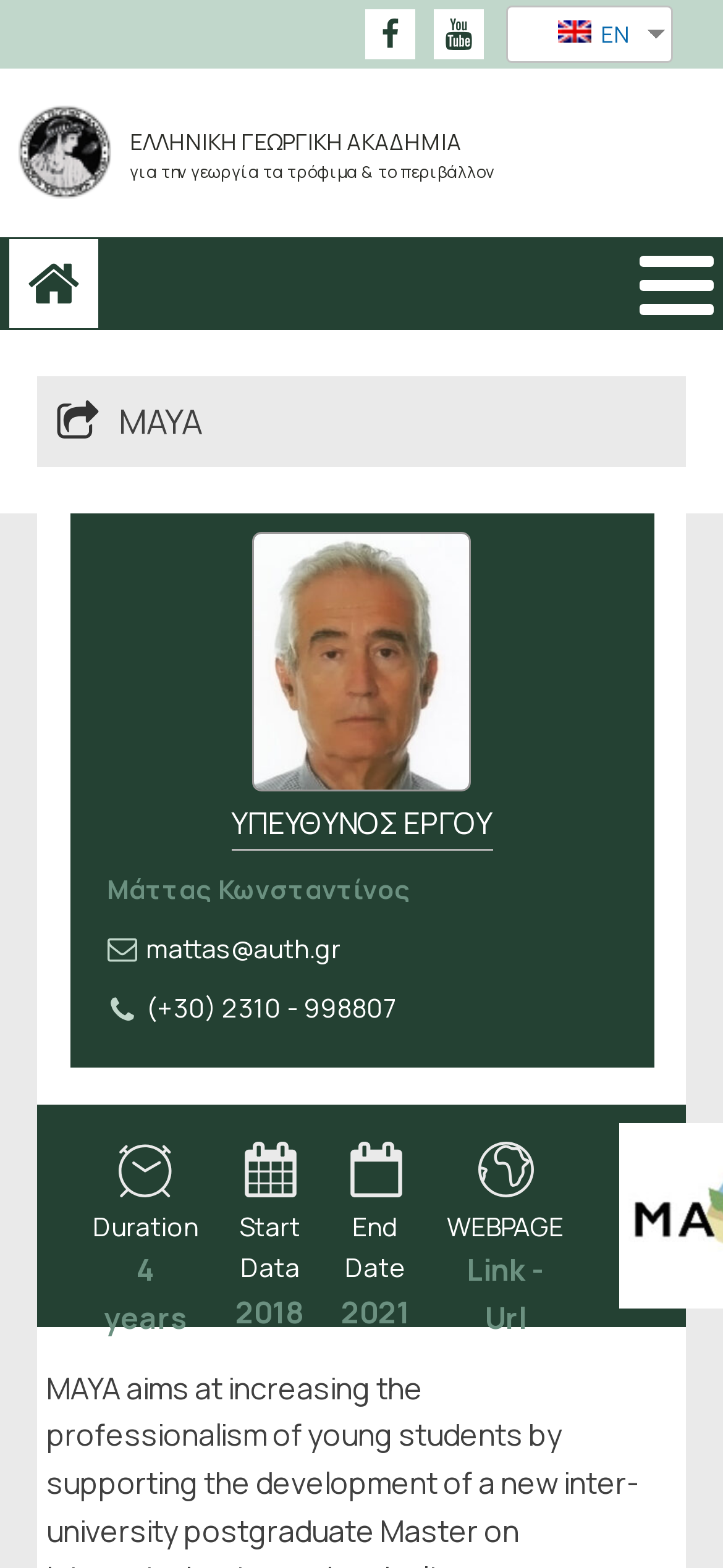Mark the bounding box of the element that matches the following description: "Link - Url".

[0.618, 0.796, 0.779, 0.856]